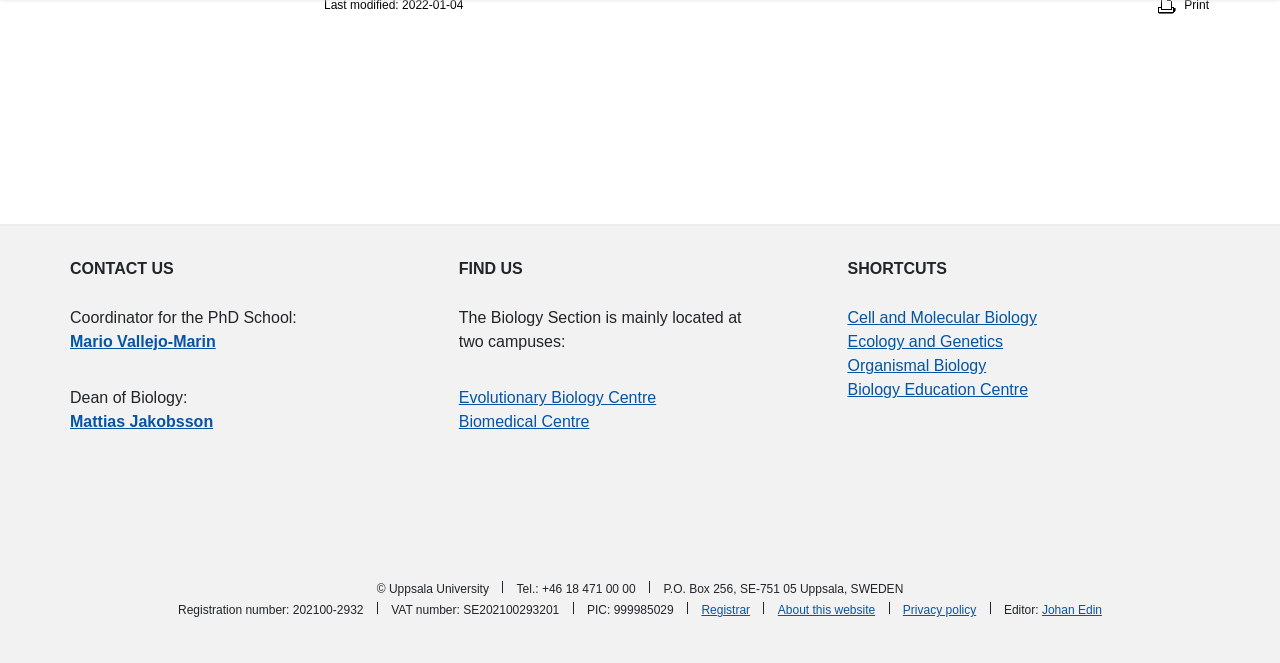Please locate the bounding box coordinates for the element that should be clicked to achieve the following instruction: "Get in touch with the Registrar". Ensure the coordinates are given as four float numbers between 0 and 1, i.e., [left, top, right, bottom].

[0.548, 0.91, 0.586, 0.931]